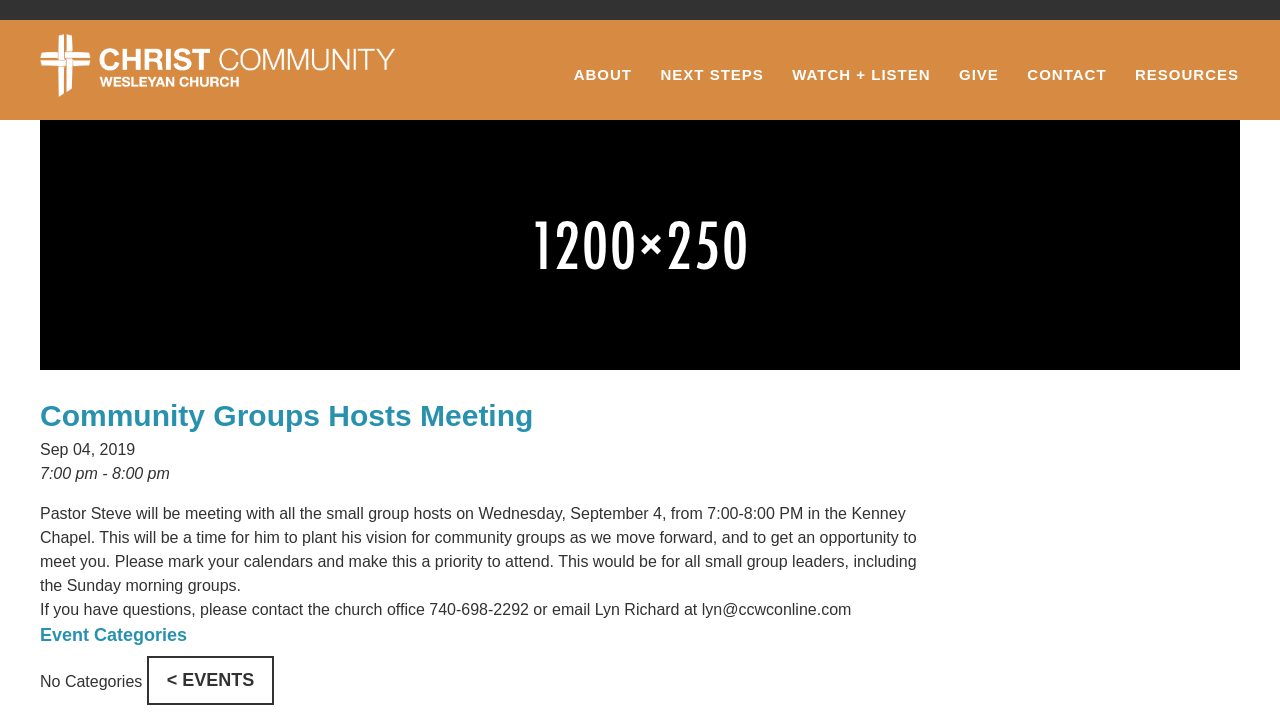Please identify the bounding box coordinates of the element's region that should be clicked to execute the following instruction: "Download a file". The bounding box coordinates must be four float numbers between 0 and 1, i.e., [left, top, right, bottom].

None